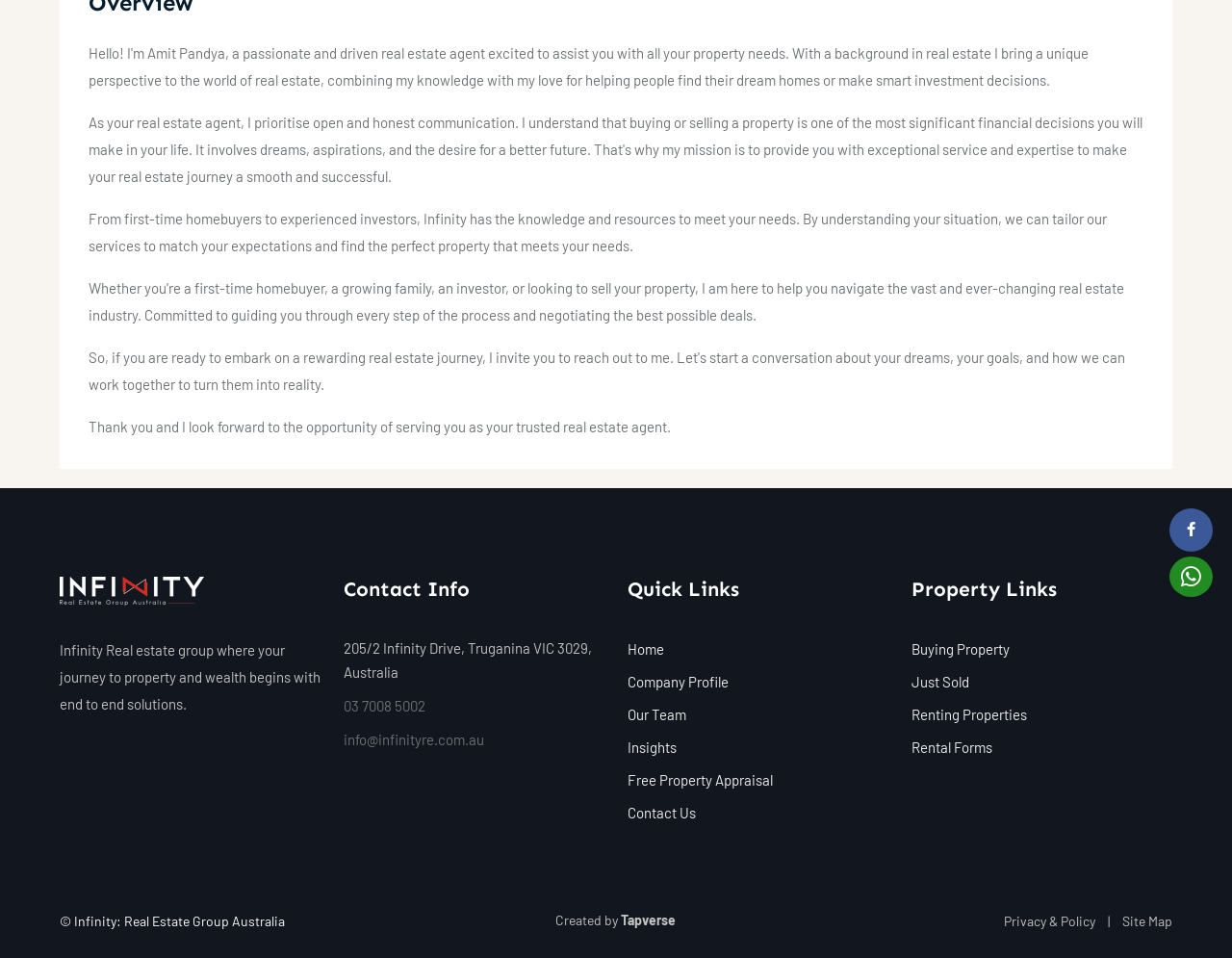Locate the bounding box coordinates for the element described below: "alt="Infinity: Real Estate Group Australia"". The coordinates must be four float values between 0 and 1, formatted as [left, top, right, bottom].

[0.048, 0.59, 0.166, 0.64]